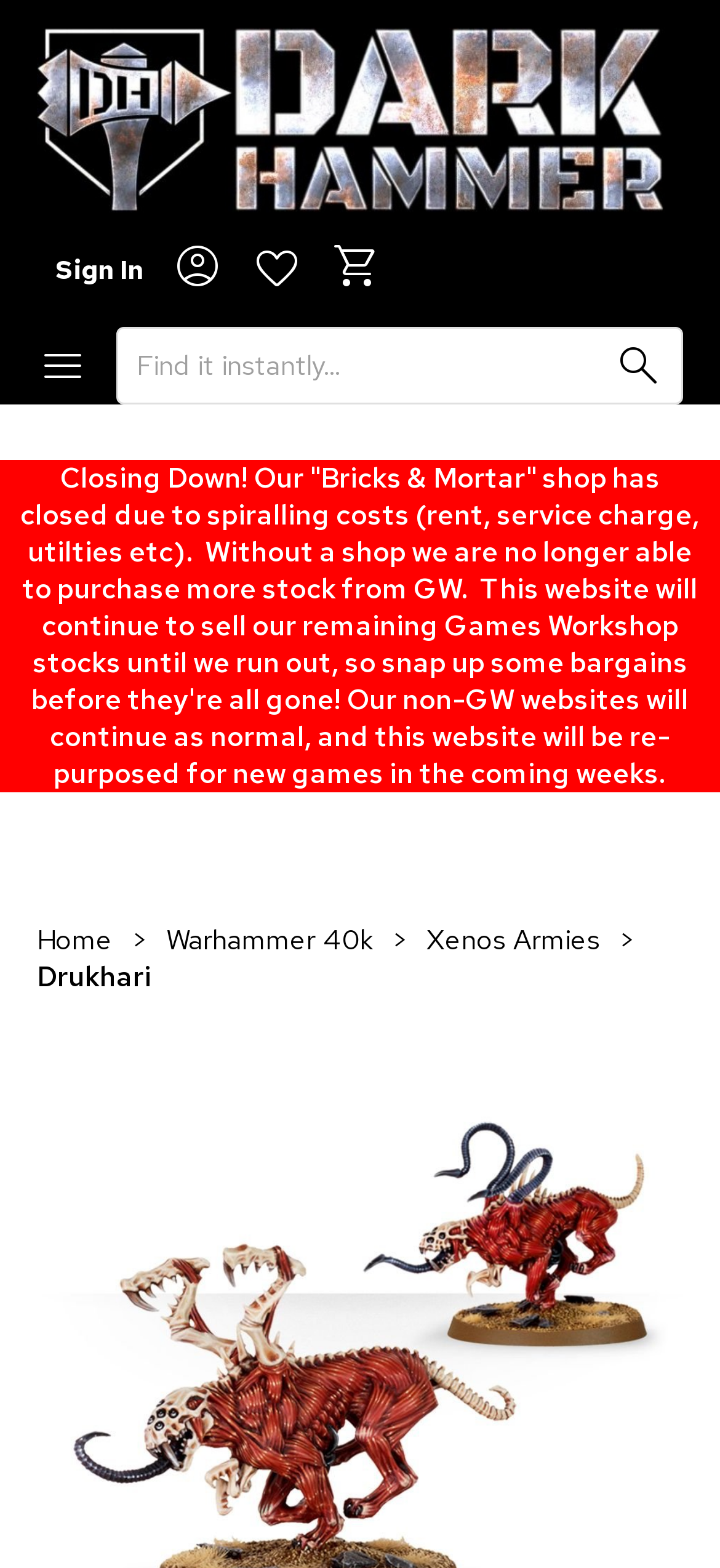Please locate the bounding box coordinates of the element that should be clicked to complete the given instruction: "Sign in to your account".

[0.077, 0.161, 0.2, 0.183]